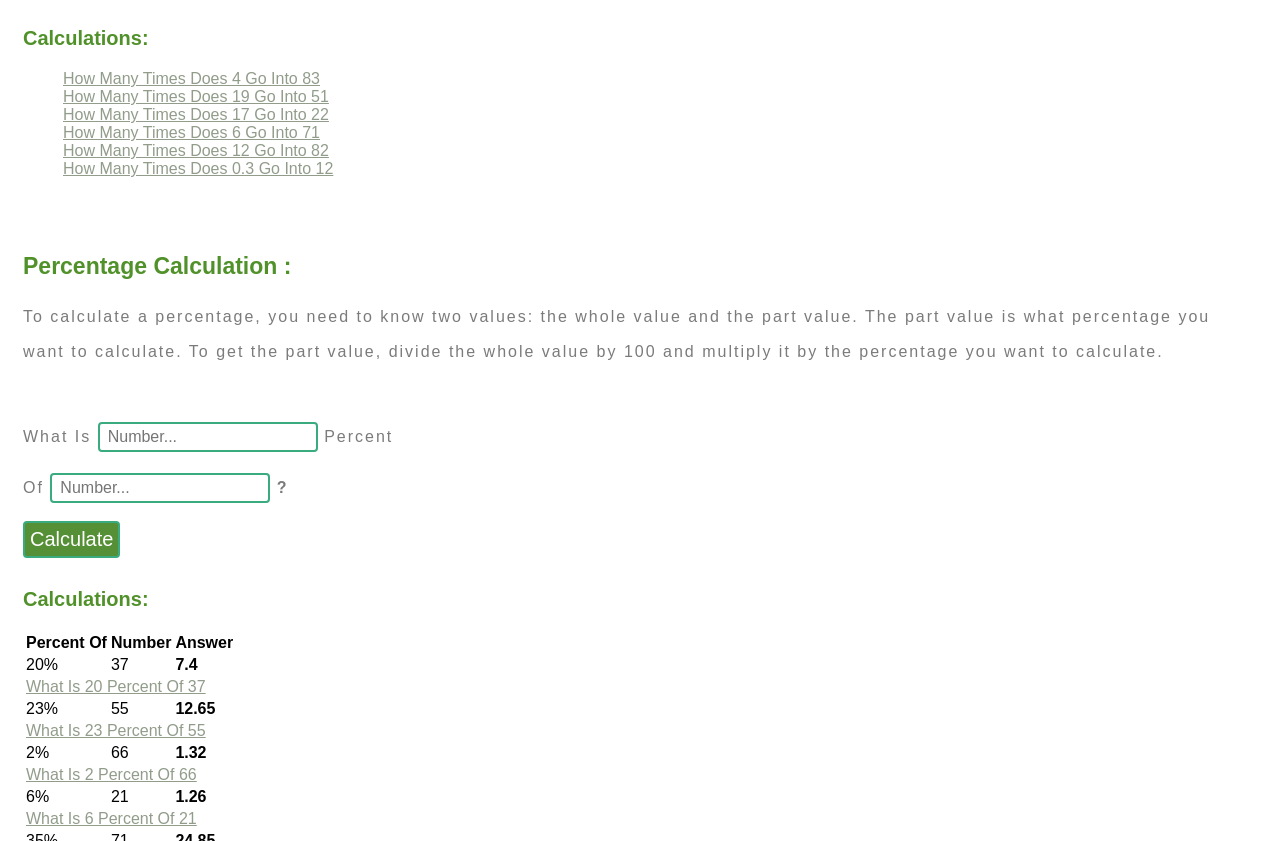Using the element description parent_node: Of ? name="nu2" placeholder="Number...", predict the bounding box coordinates for the UI element. Provide the coordinates in (top-left x, top-left y, bottom-right x, bottom-right y) format with values ranging from 0 to 1.

[0.039, 0.563, 0.211, 0.598]